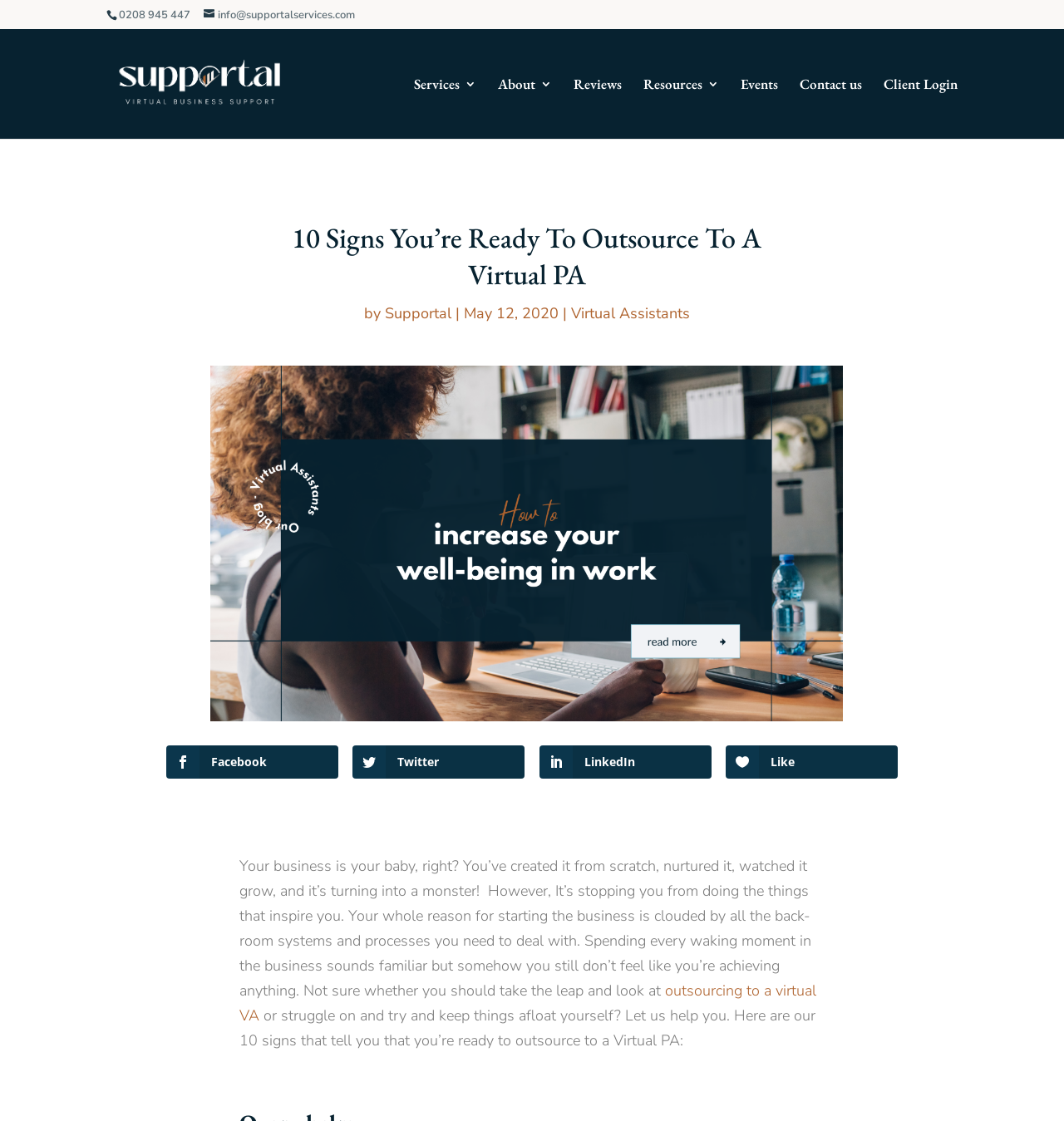Generate a comprehensive description of the webpage.

This webpage is about determining whether one is ready to outsource to a Virtual PA. At the top left, there is a phone number "0208 945 447" and an email address "info@supportalservices.com" next to it. Below these, there is a logo of "Supportal" with a link to the website. 

To the right of the logo, there are several navigation links, including "Services", "About", "Reviews", "Resources", "Events", "Contact us", and "Client Login". 

Below the navigation links, there is a main heading "10 Signs You’re Ready To Outsource To A Virtual PA" with the author "Supportal" and the date "May 12, 2020" below it. 

On the right side of the heading, there is a link to "Virtual Assistants". Below the heading, there is a large image that takes up most of the width of the page. 

At the bottom left, there are social media links to Facebook, Twitter, LinkedIn, and a "Like" button. 

The main content of the webpage starts below the image, with a paragraph of text that describes the struggles of running a business and the need to consider outsourcing to a Virtual PA. The text then links to "outsourcing to a virtual VA" and continues to explain the benefits of outsourcing, introducing the "10 signs" that will be discussed on the page.